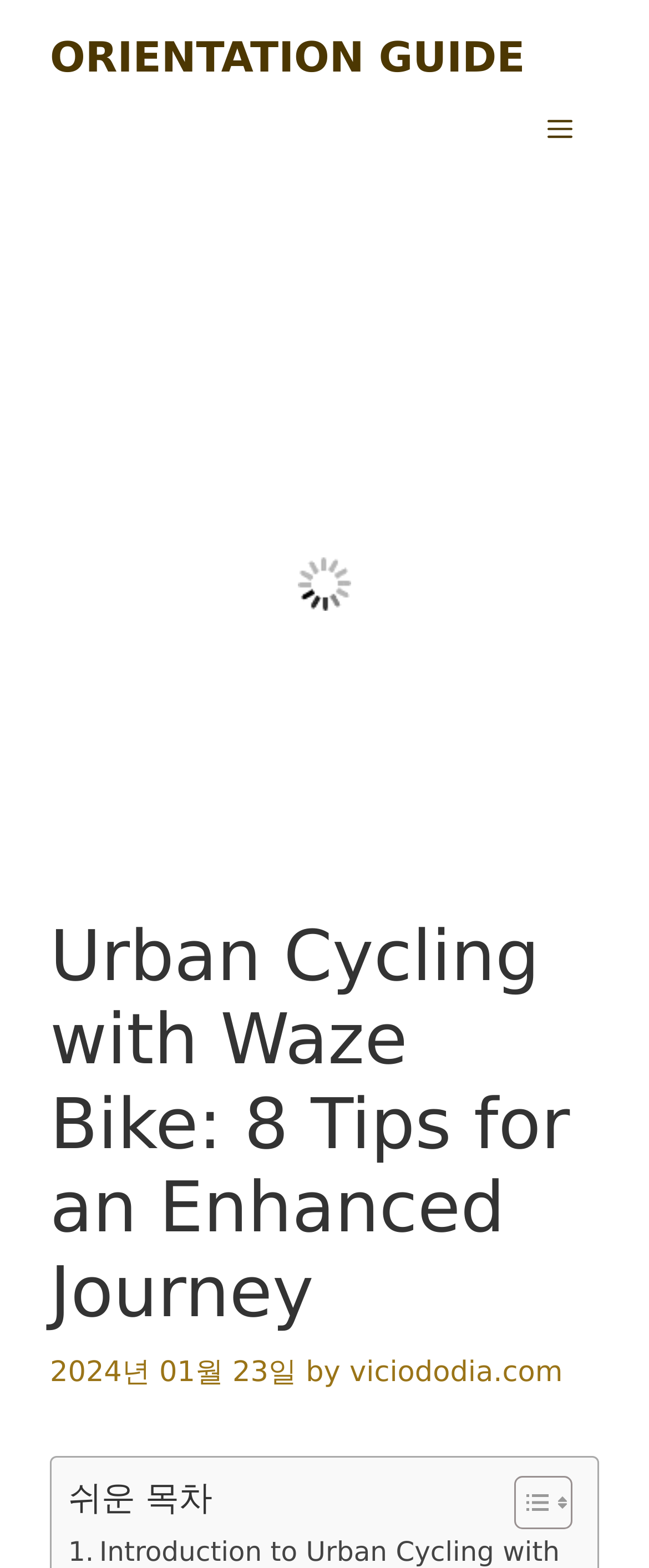Describe all the key features and sections of the webpage thoroughly.

The webpage is about urban cycling with Waze Bike, providing tips for a smooth and safe journey. At the top, there is a banner that spans the entire width of the page, with a link to an "ORIENTATION GUIDE" on the left side and a navigation menu toggle button on the right side. Below the banner, there is a large image that takes up most of the width, with a heading that reads "Urban Cycling with Waze Bike: 8 Tips for an Enhanced Journey" above it.

The heading is followed by a timestamp indicating the publication date, "2024년 01월 23일", and the author's name, "viciododia.com", which is a clickable link. Below this section, there is a table of contents with a heading that reads "쉬운 목차" (which translates to "Easy Table of Contents" in English) and a toggle button to expand or collapse the table of contents.

The webpage has a total of 2 images, 5 links, 2 buttons, and 7 static text elements. The layout is organized, with clear headings and concise text, making it easy to navigate and read.